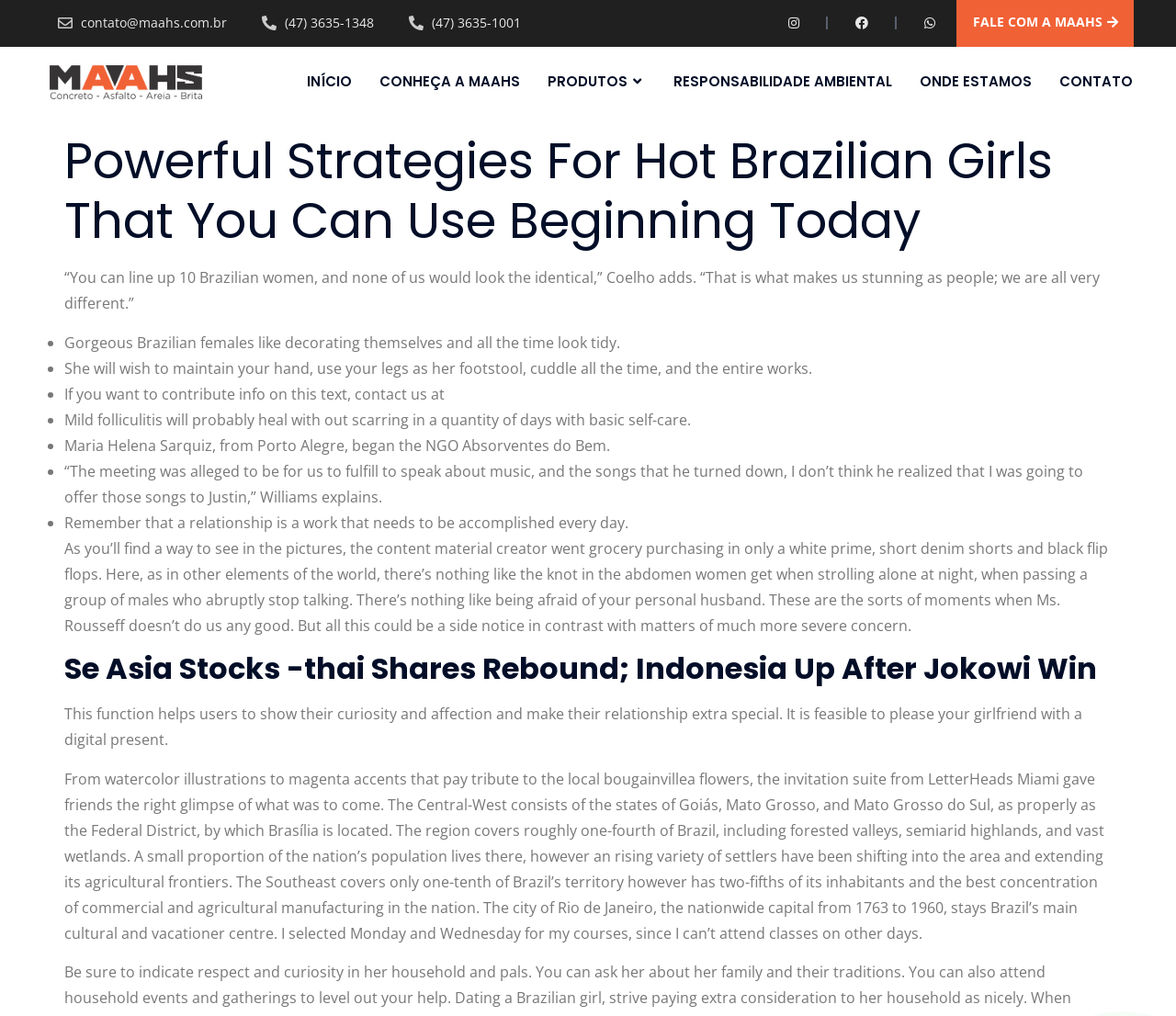Please answer the following question using a single word or phrase: What is the purpose of the 'FALE COM A MAAHS' button?

To contact Maahs